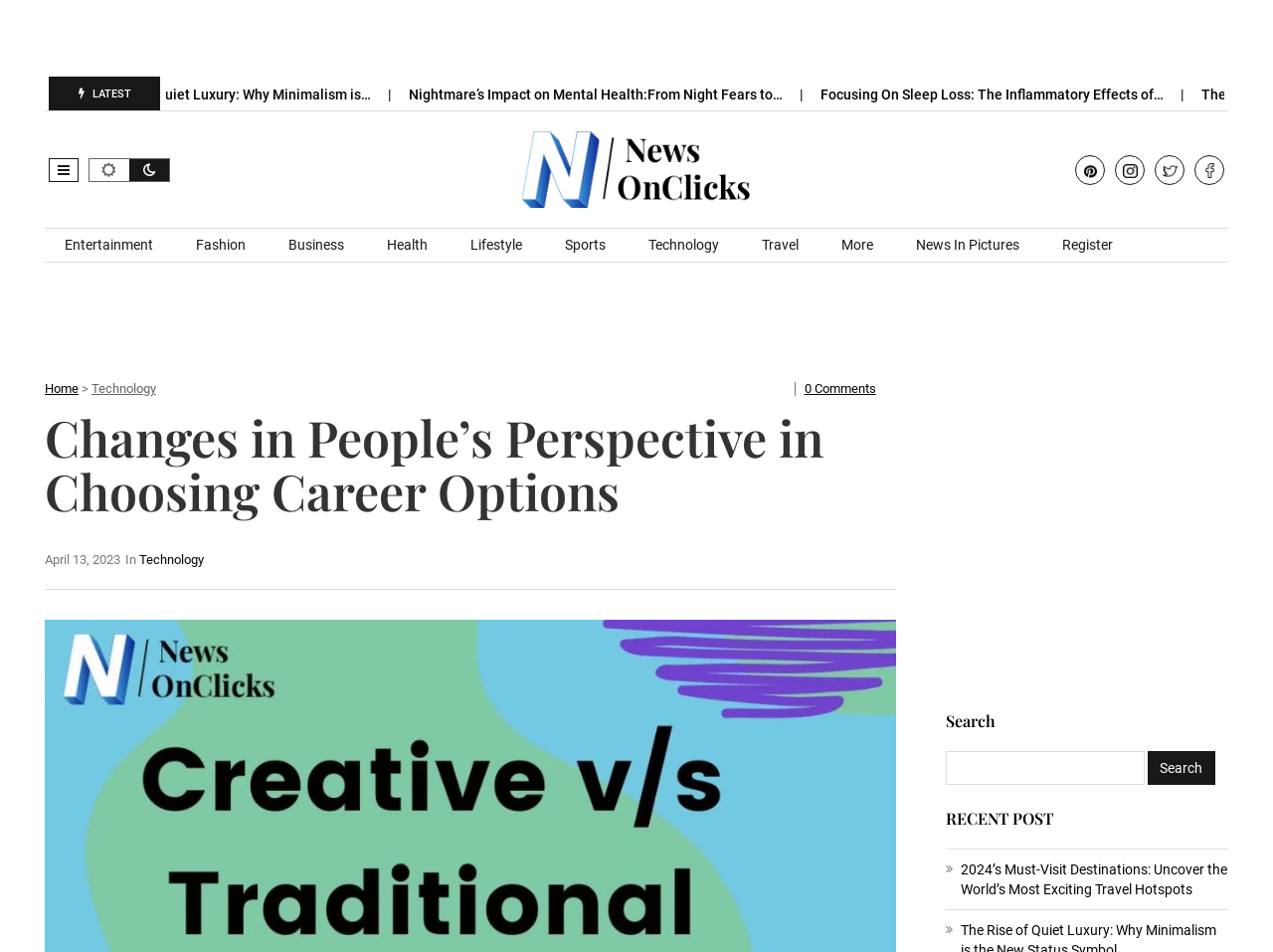Determine the title of the webpage and give its text content.

Changes in People’s Perspective in Choosing Career Options